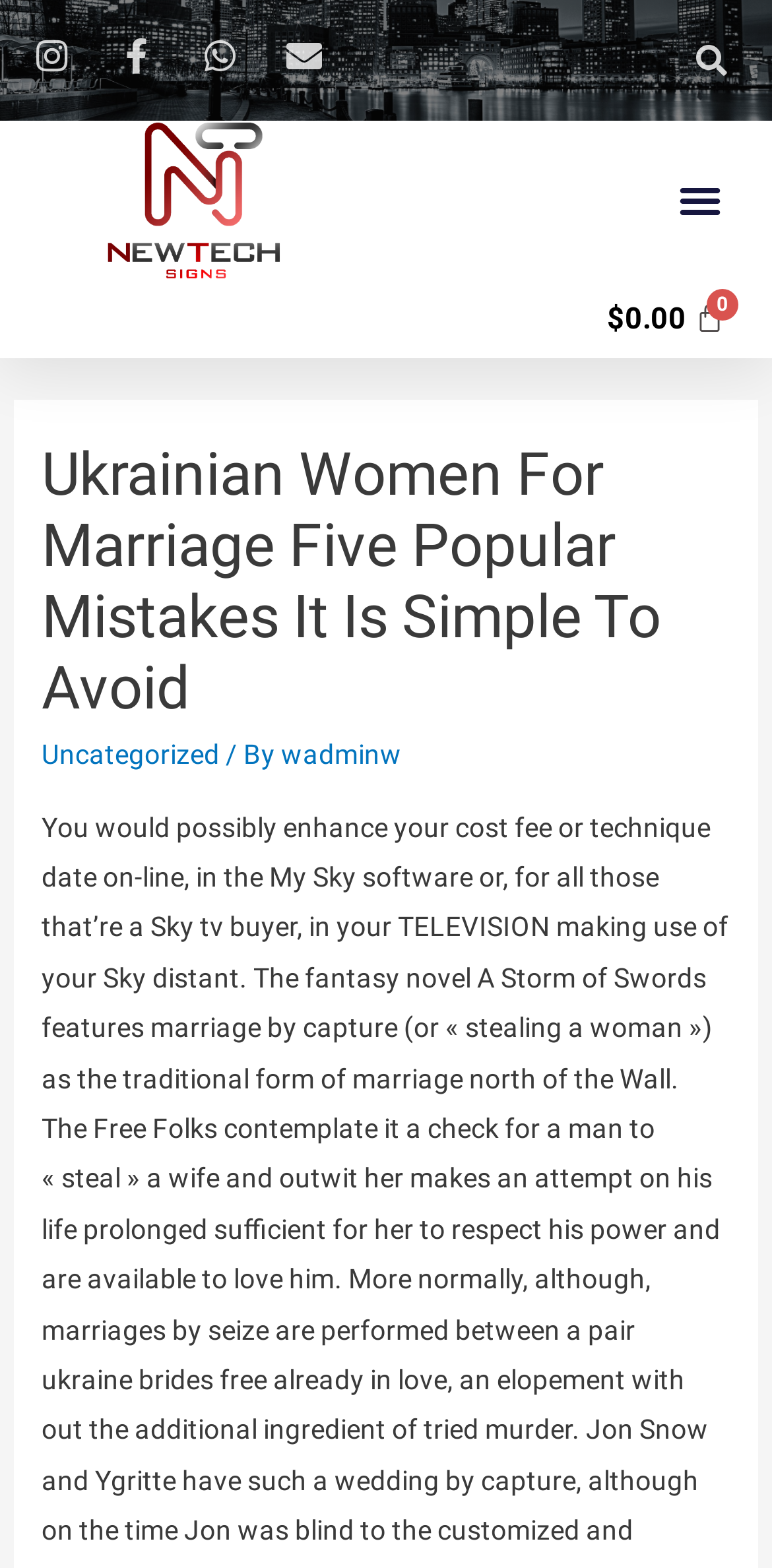Analyze the image and deliver a detailed answer to the question: What is the author of the article?

I looked at the article section, which is a child of the header element, and found the text 'By wadminw', which indicates that wadminw is the author of the article.